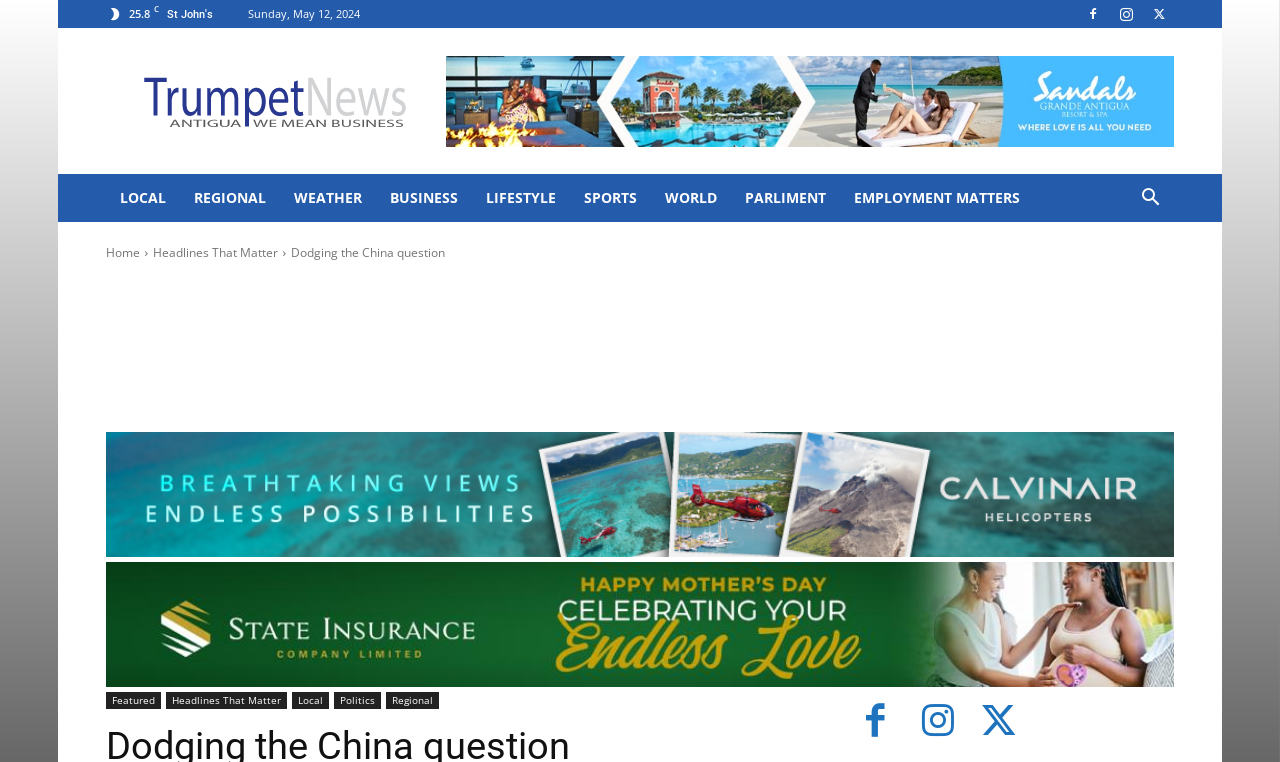Find the bounding box coordinates of the clickable area required to complete the following action: "View 'Headlines That Matter'".

[0.12, 0.32, 0.217, 0.343]